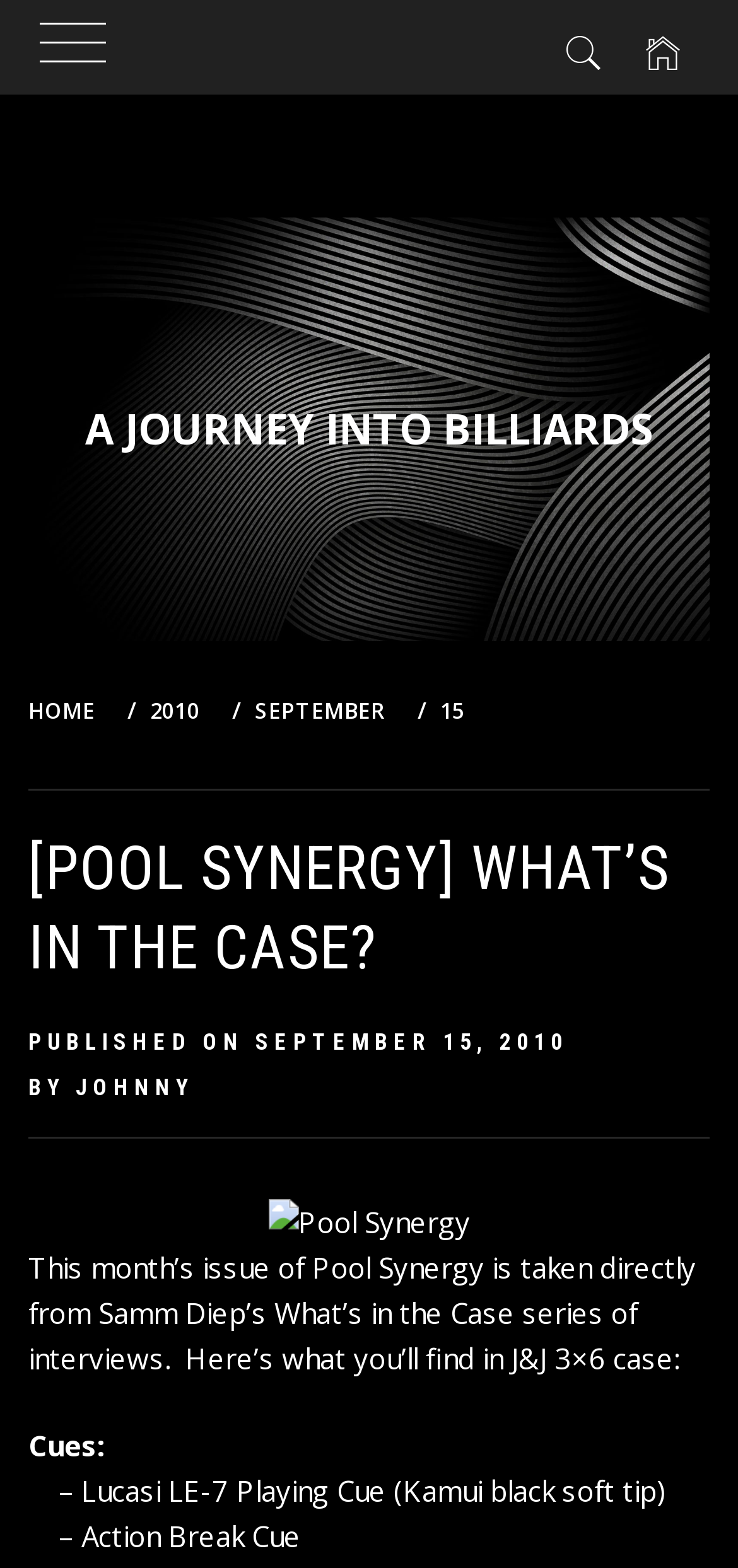Explain the webpage in detail.

The webpage is about a billiards-related article titled "[Pool Synergy] What’s In The Case? – A Journey Into Billiards". At the top, there is a complementary section that spans the entire width of the page. Below it, there are two links, one on the left and one on the right, with the latter being an icon represented by "\uf447".

The main content area is divided into several sections. On the left, there is a navigation menu labeled "Breadcrumbs" that lists links to "HOME", specific dates, and the current article title. To the right of the navigation menu, there is a large heading that repeats the article title.

Below the heading, there is a section that displays the publication date, "SEPTEMBER 15, 2010", along with the author's name, "JOHNNY". The author's name is linked to another webpage, and it also contains a link to "Pool Synergy" with an associated image.

The main article content starts below the author's section. It begins with a brief introduction to the current issue of Pool Synergy, which is taken from Samm Diep's What's in the Case series of interviews. The article then lists the contents of the case, including a "J&J 3×6 case" and several cues, such as "Lucasi LE-7" and "Action Break Cue". Each of these items is linked to more information.